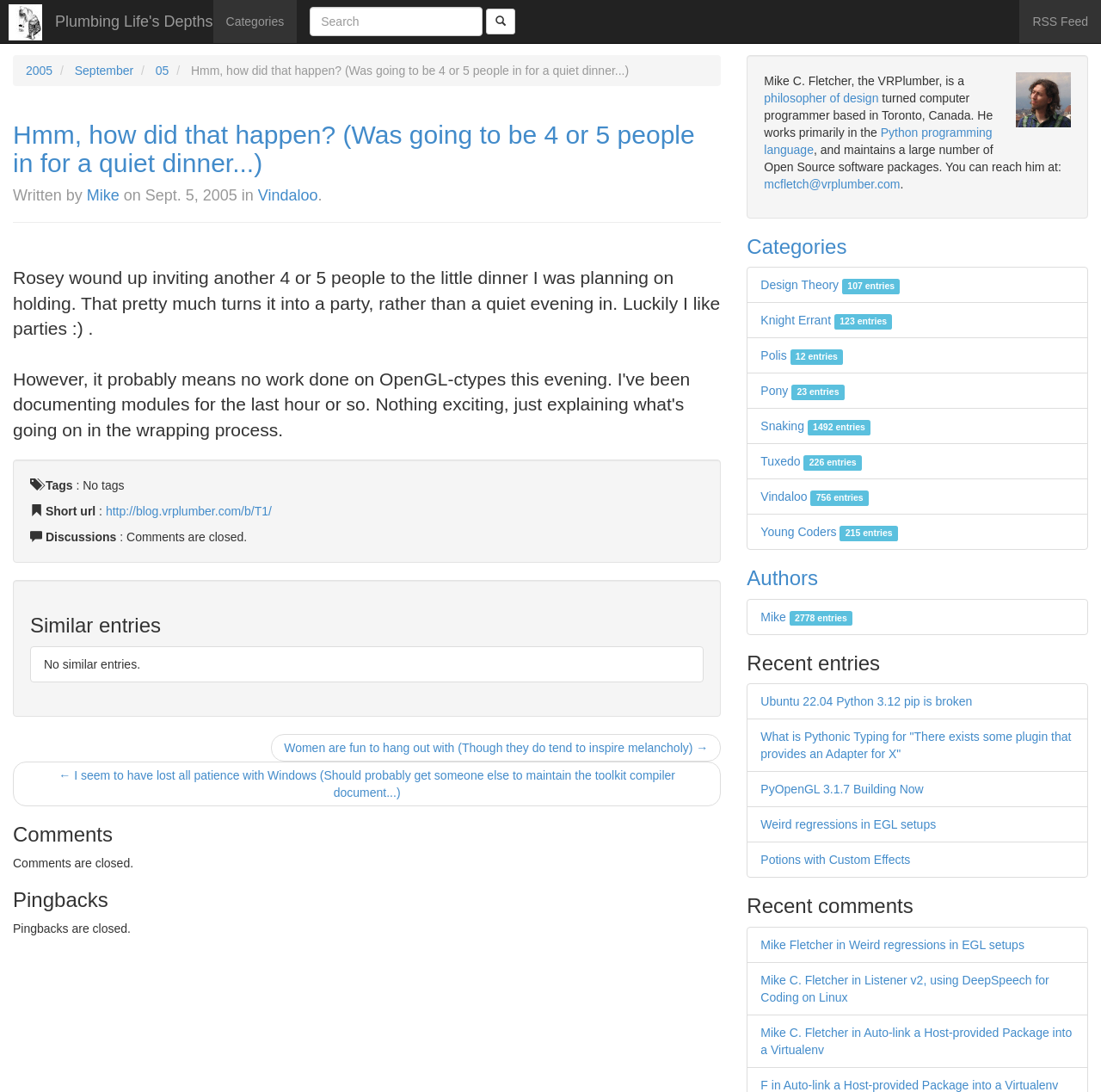Please give a concise answer to this question using a single word or phrase: 
What is the name of the philosopher of design?

Mike C. Fletcher